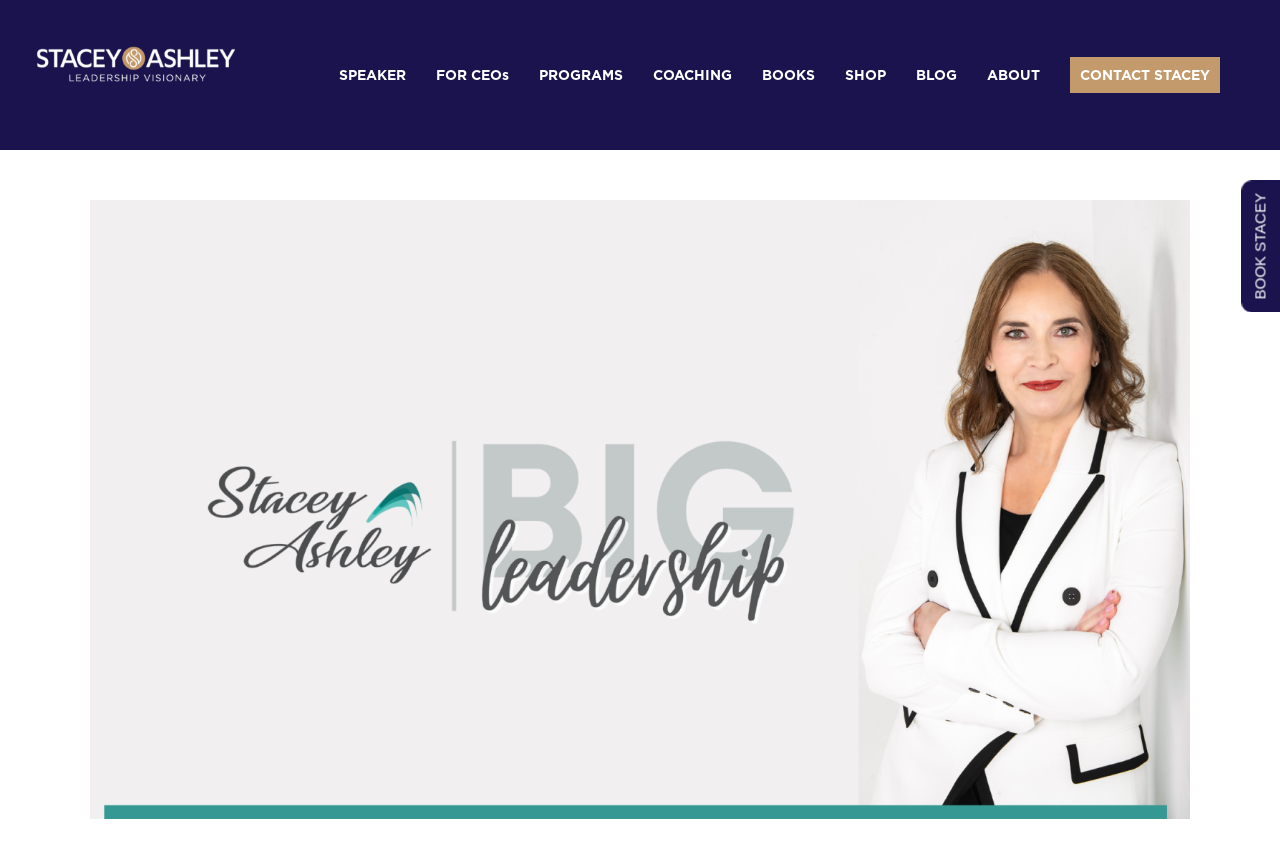What is the last navigation link? Look at the image and give a one-word or short phrase answer.

CONTACT STACEY